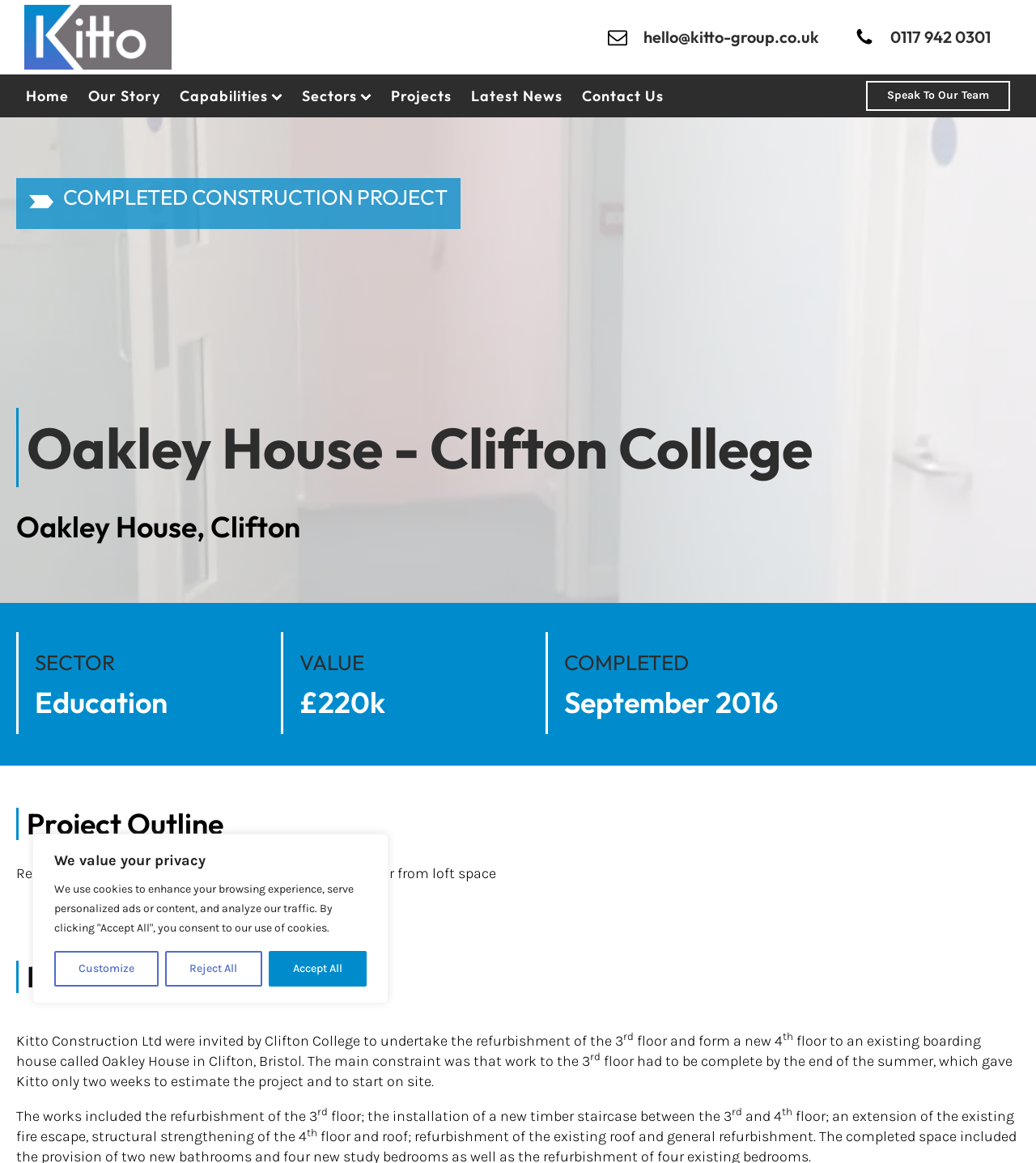Determine which piece of text is the heading of the webpage and provide it.

COMPLETED CONSTRUCTION PROJECT